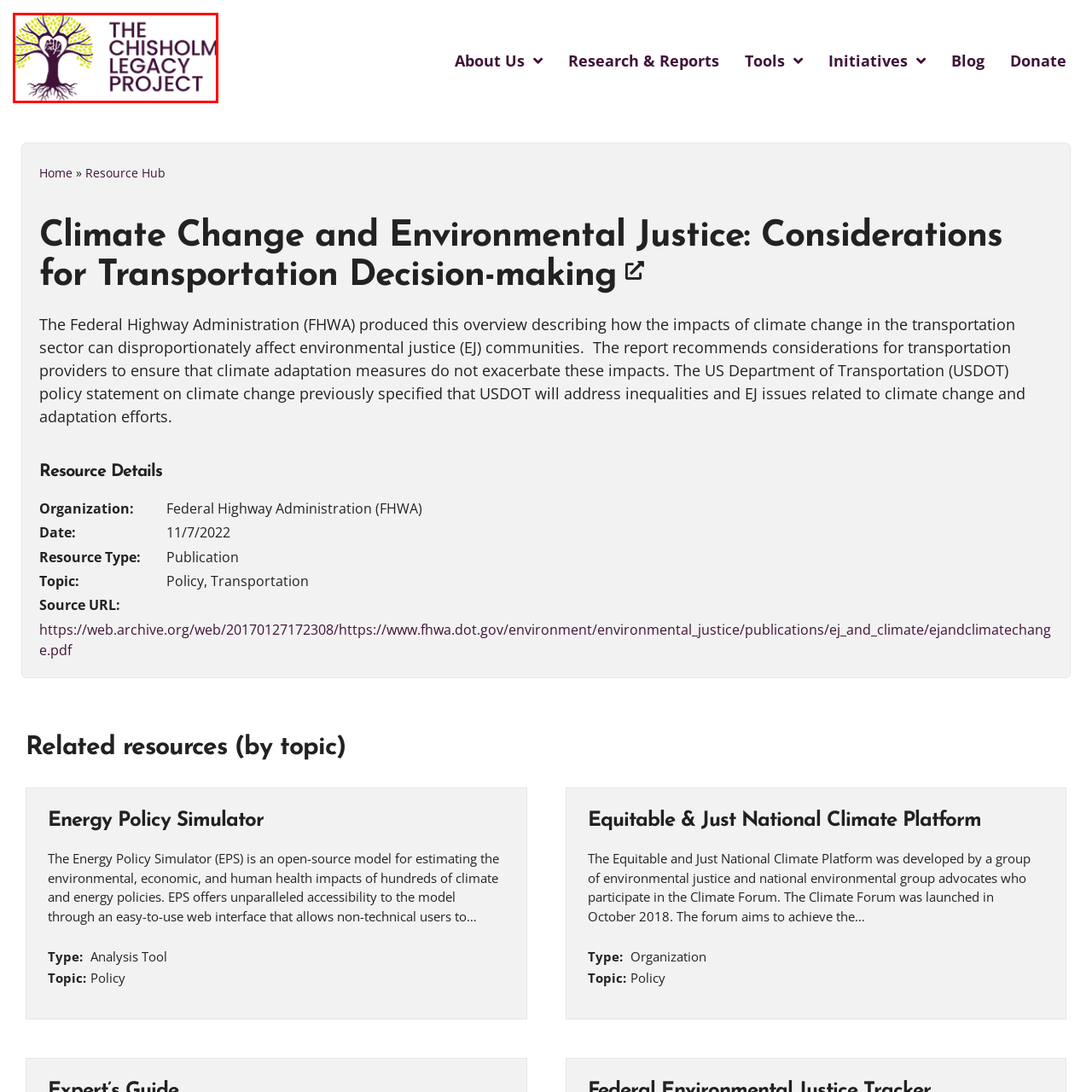Give an in-depth description of the image highlighted with the red boundary.

The image features the logo of "The Chisholm Legacy Project," which creatively depicts a stylized tree. The tree's trunk and branches are illustrated in a way that forms a heart, symbolizing care and connection, while its leaves are rendered in vibrant green, representing growth and sustainability. The text accompanying the logo prominently displays "THE CHISHOLM LEGACY PROJECT" in a deep purple color, indicating a commitment to environmental justice and community advocacy. This logo embodies the project's mission to address climate change and its impacts on transportation decision-making, particularly for environmental justice communities.